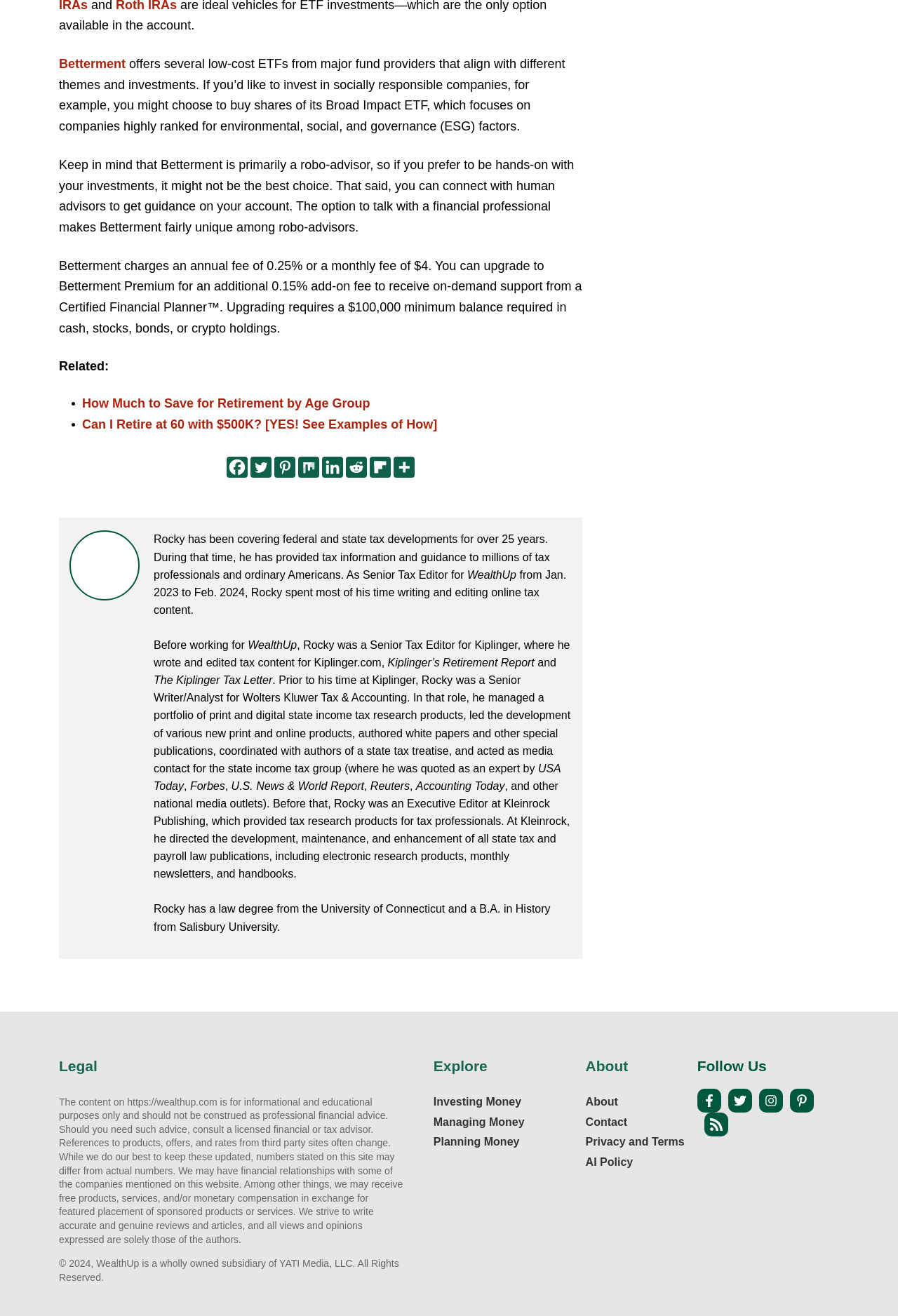Identify the bounding box coordinates of the section that should be clicked to achieve the task described: "Send a message".

None